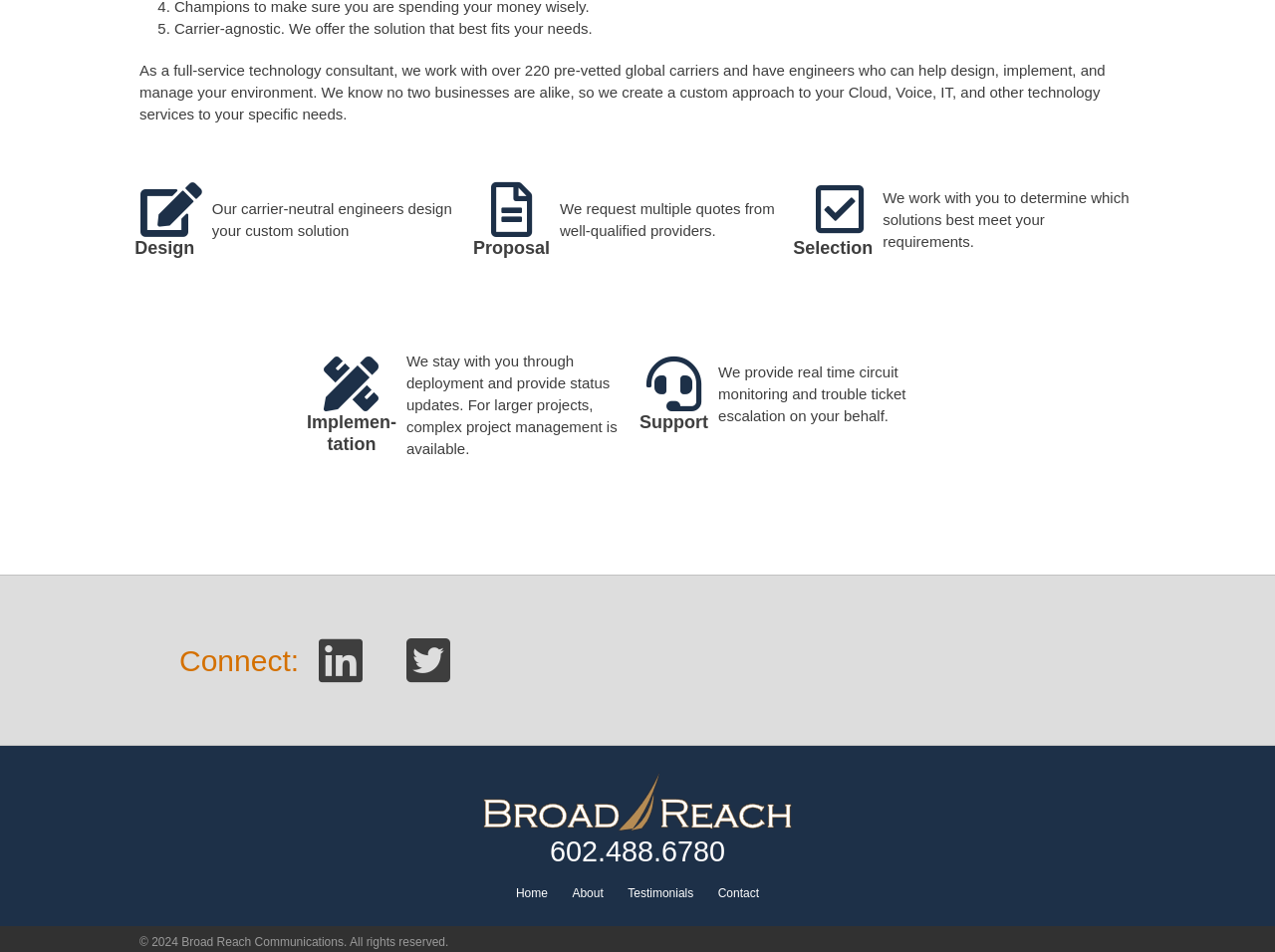From the element description parent_node: Connect: title="Jyl Packowski", predict the bounding box coordinates of the UI element. The coordinates must be specified in the format (top-left x, top-left y, bottom-right x, bottom-right y) and should be within the 0 to 1 range.

[0.234, 0.646, 0.3, 0.741]